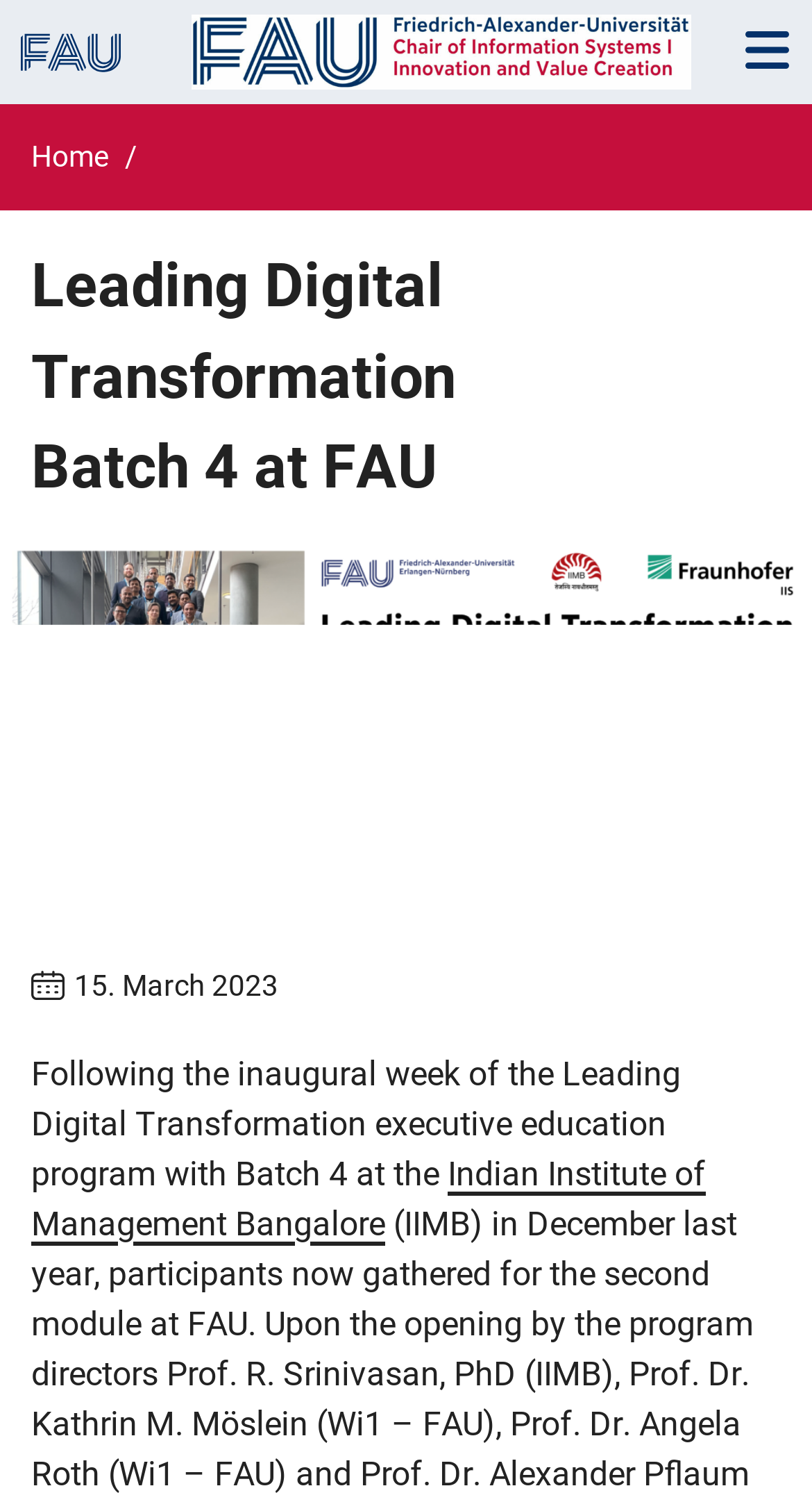Examine the screenshot and answer the question in as much detail as possible: What type of element is used to display the image?

The answer can be found in the figure element which contains the image. This suggests that the type of element used to display the image is a 'figure'.